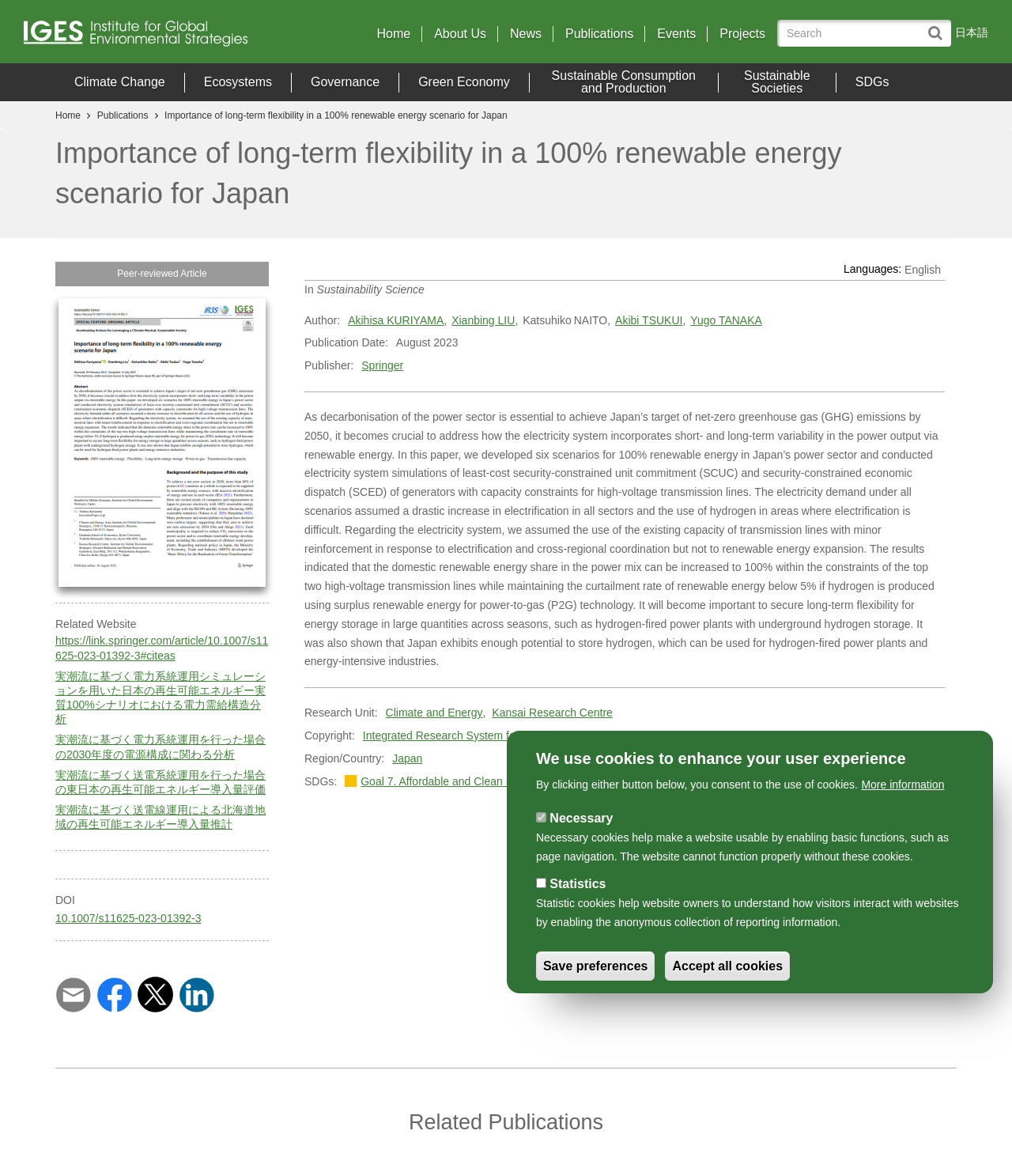Please find the bounding box coordinates of the section that needs to be clicked to achieve this instruction: "Read the article about long-term flexibility in a 100% renewable energy scenario for Japan".

[0.055, 0.111, 0.945, 0.203]